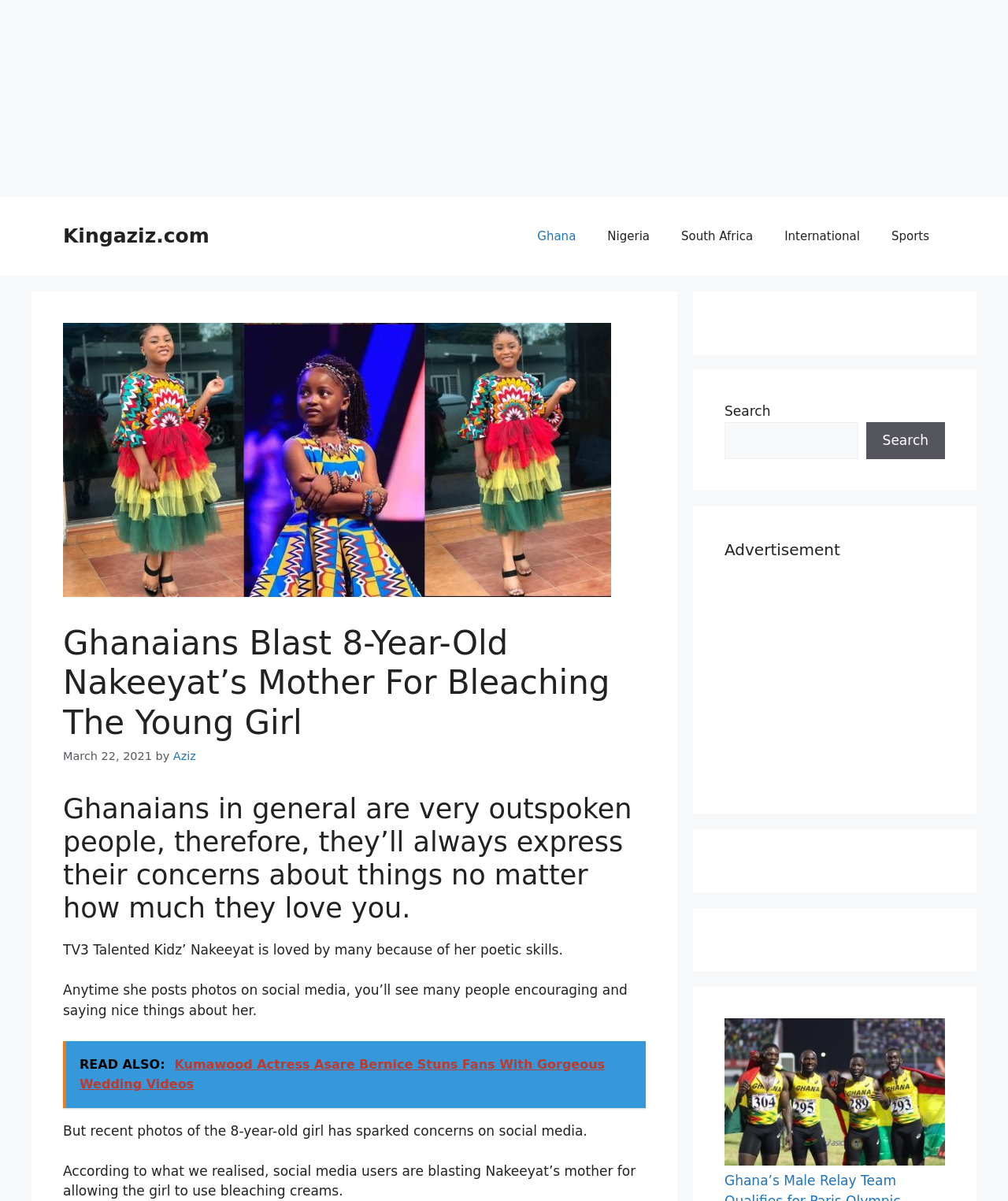Please determine the bounding box coordinates for the UI element described as: "shop now".

None